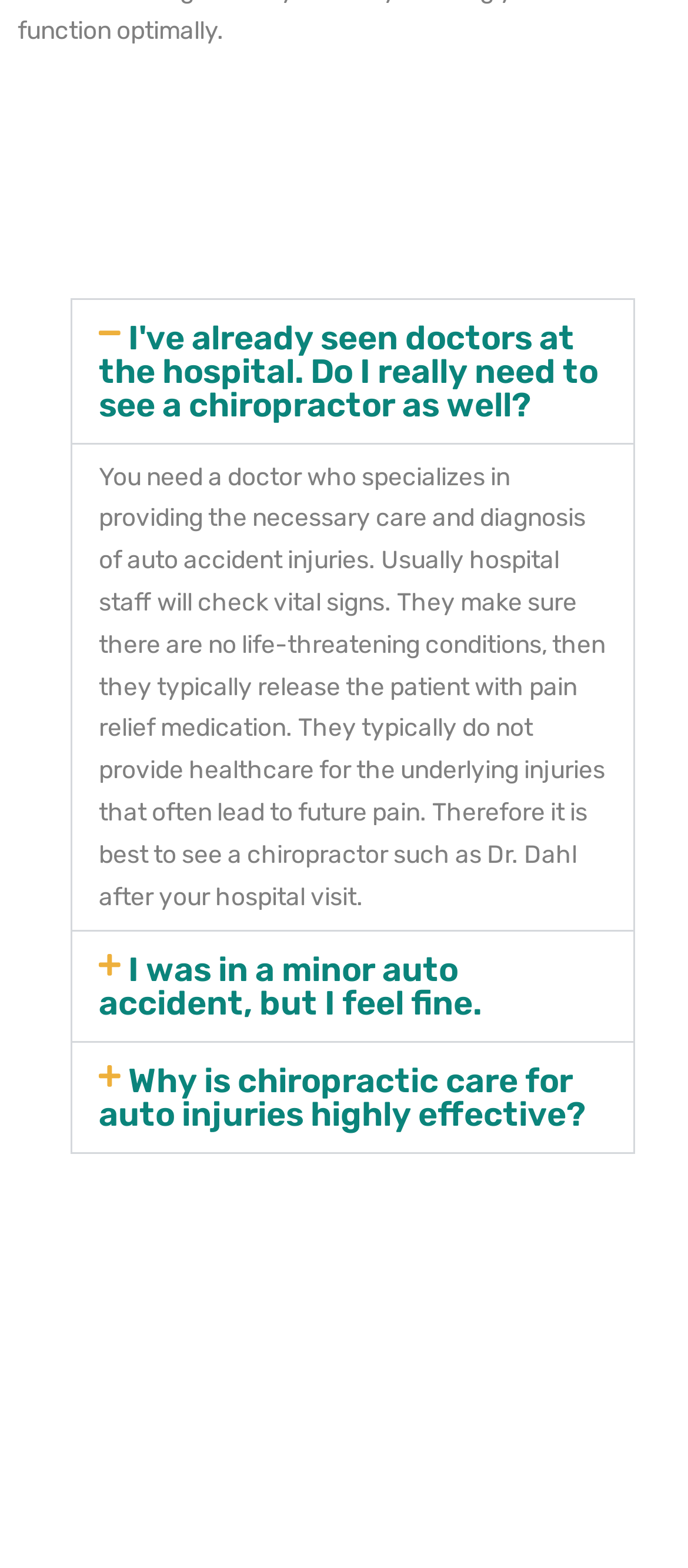Please provide a comprehensive response to the question based on the details in the image: What type of doctor specializes in auto accident injuries?

The webpage implies that a chiropractor, such as Dr. Dahl, specializes in providing the necessary care and diagnosis of auto accident injuries, which is not typically provided by hospital staff.